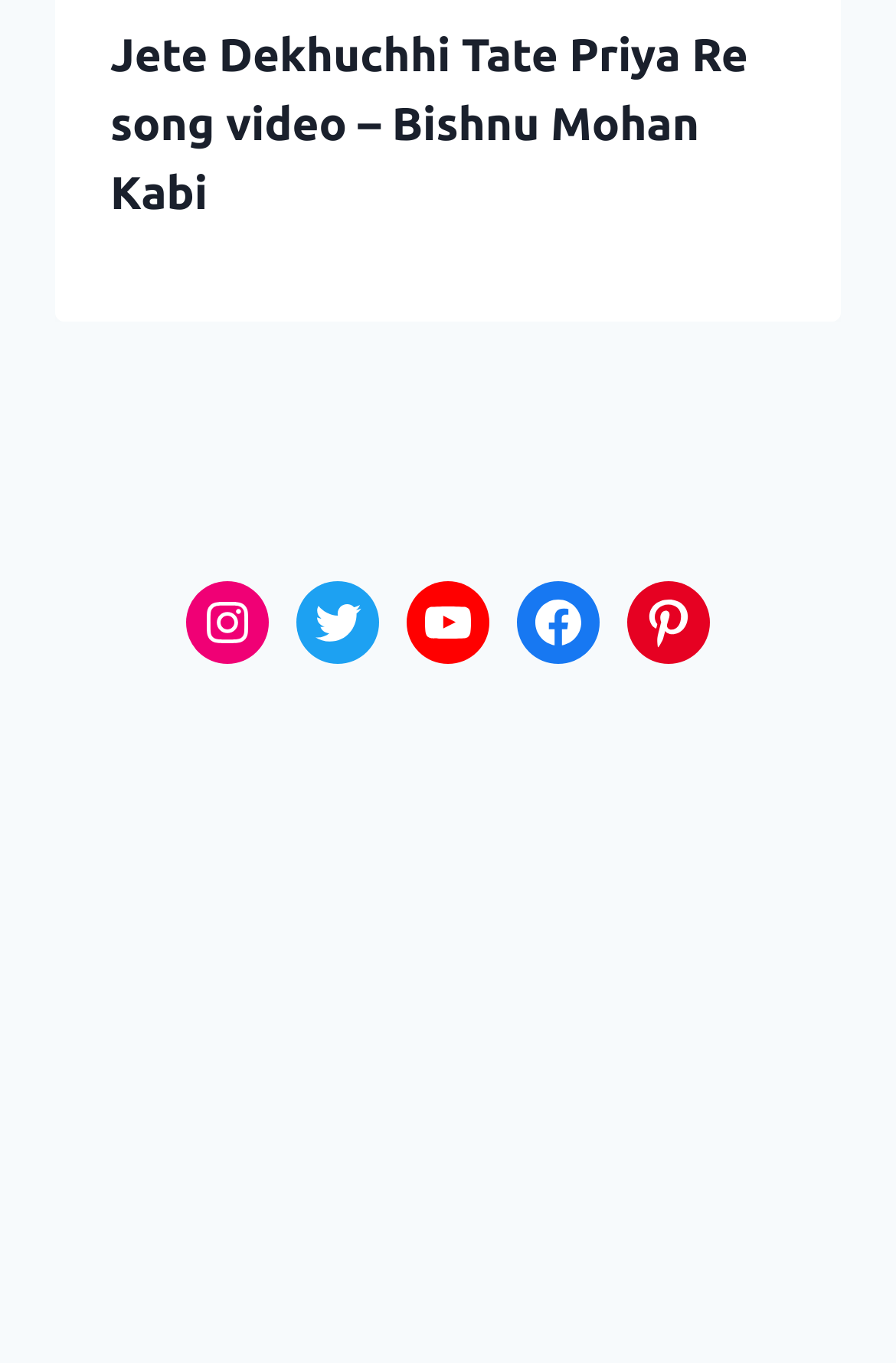How many social media links are available? Based on the image, give a response in one word or a short phrase.

5